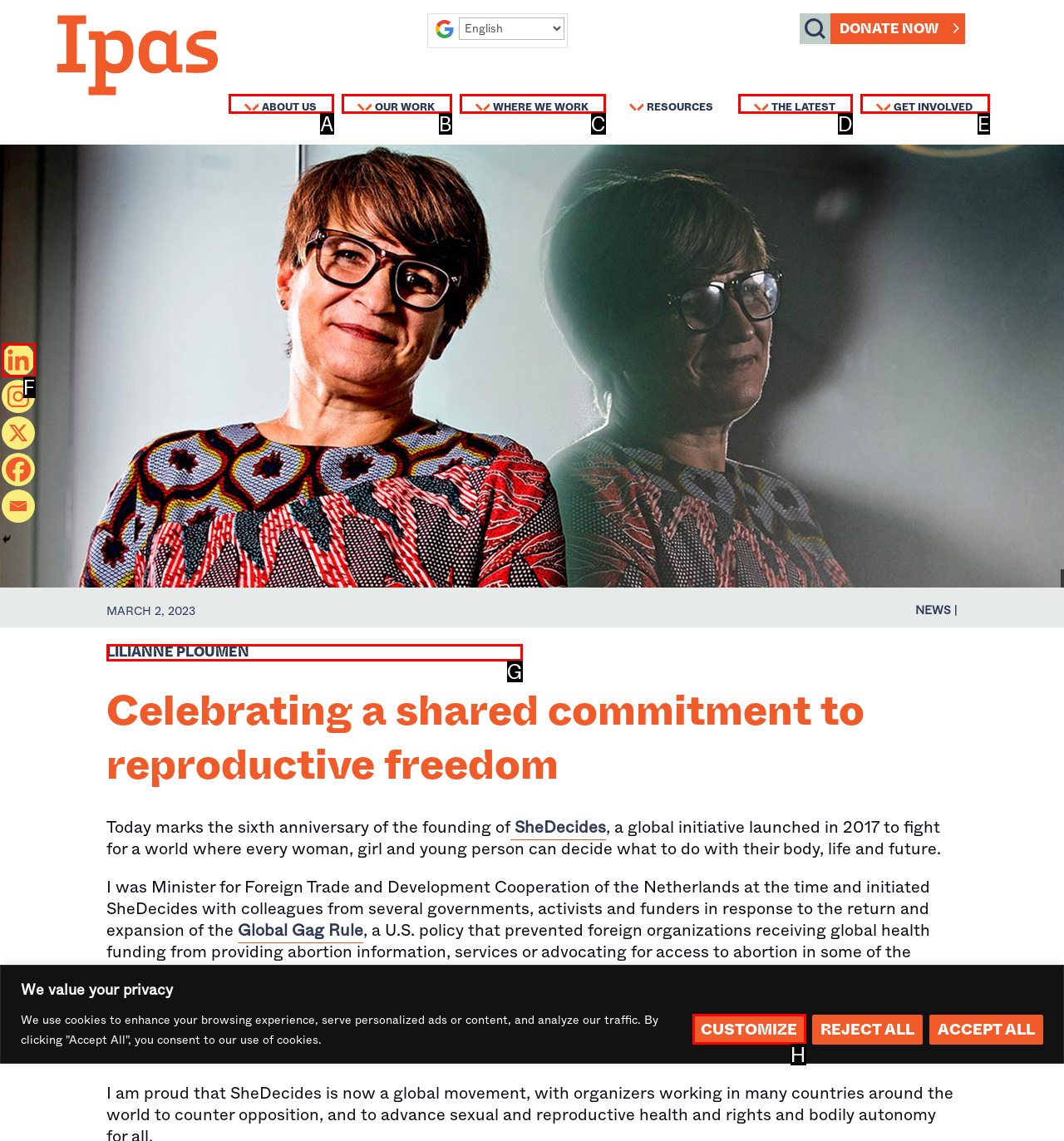Select the HTML element that matches the description: Where We Work. Provide the letter of the chosen option as your answer.

C